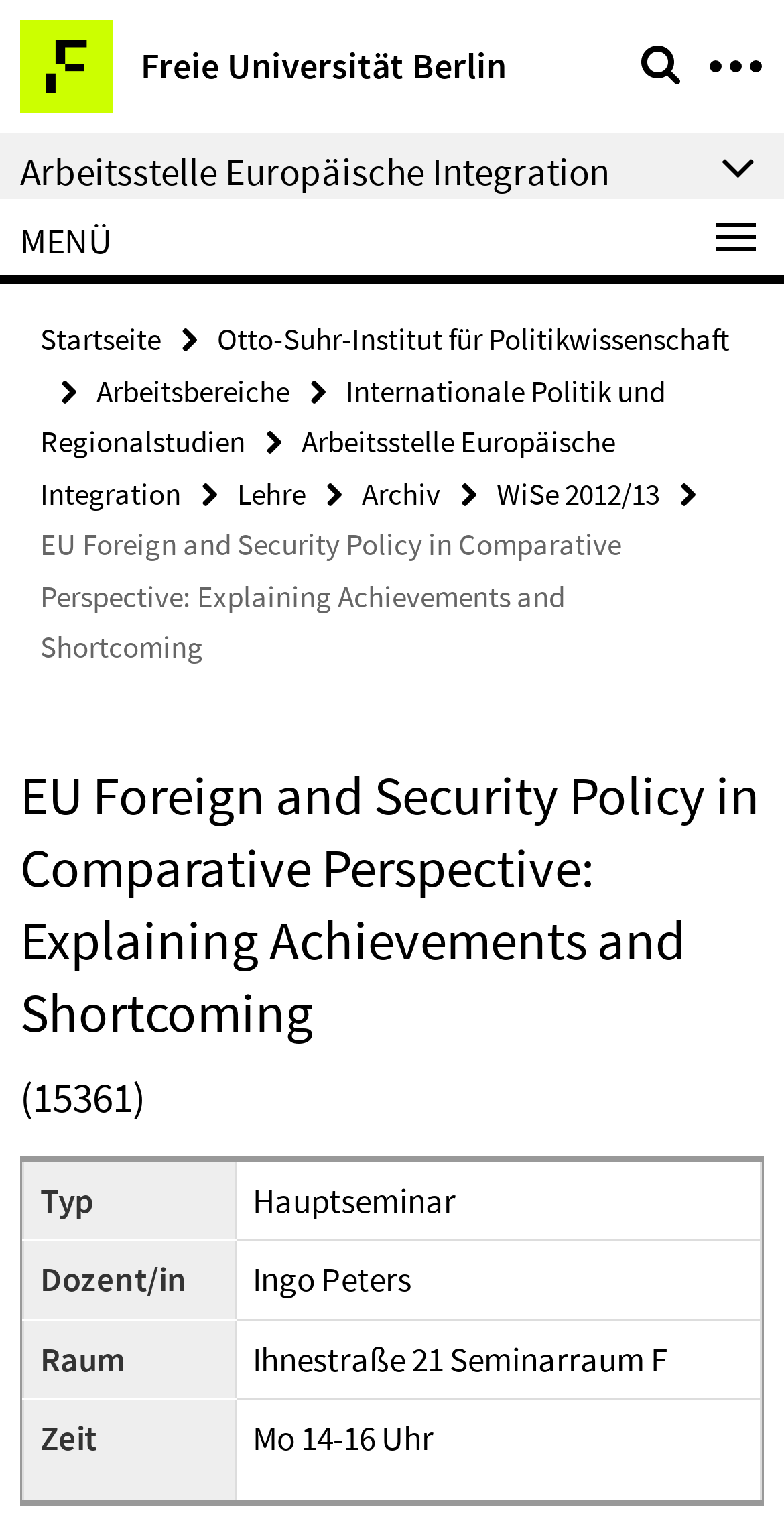What is the text of the webpage's headline?

EU Foreign and Security Policy in Comparative Perspective: Explaining Achievements and Shortcoming